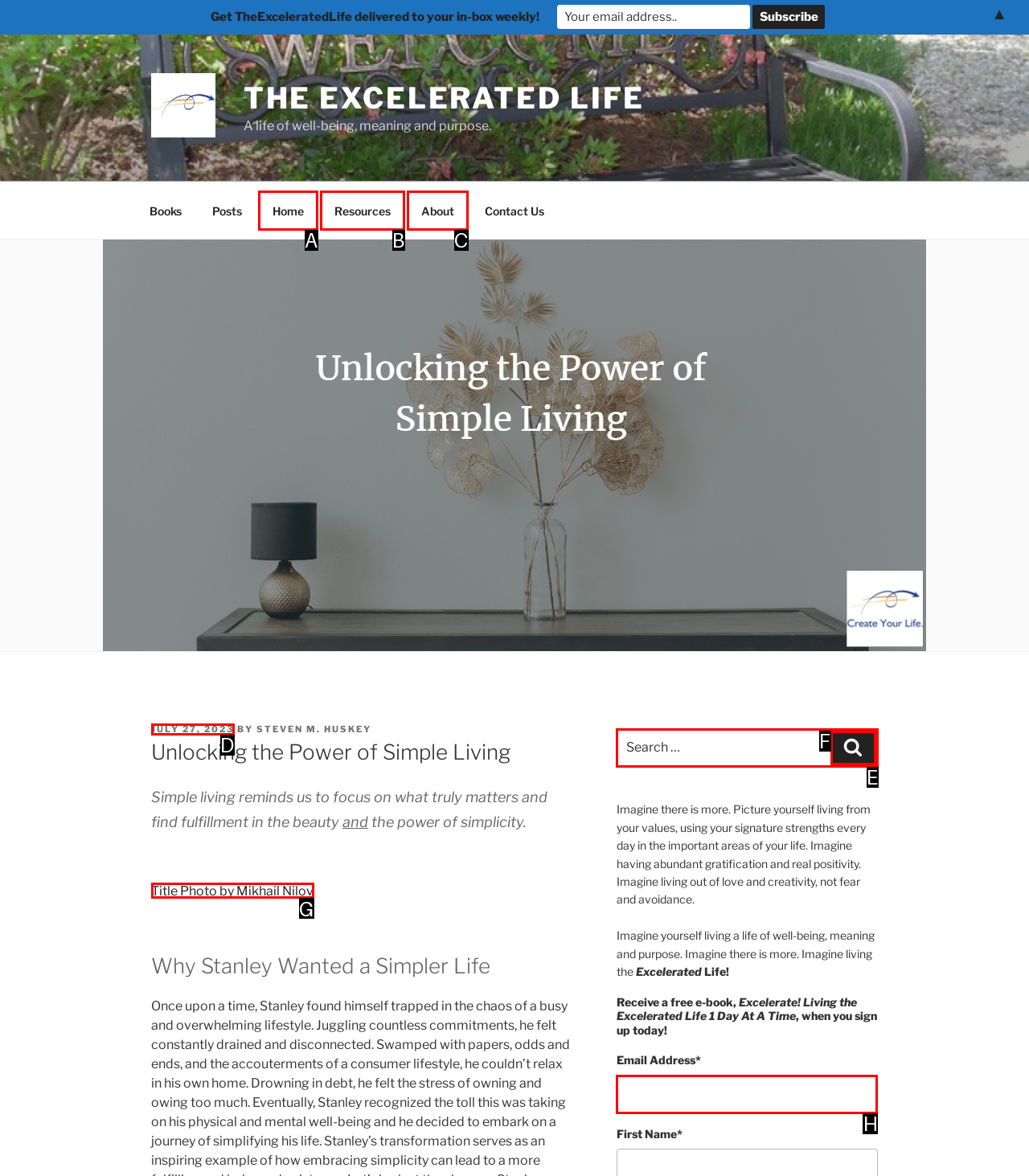Point out the correct UI element to click to carry out this instruction: Enter your email address
Answer with the letter of the chosen option from the provided choices directly.

H